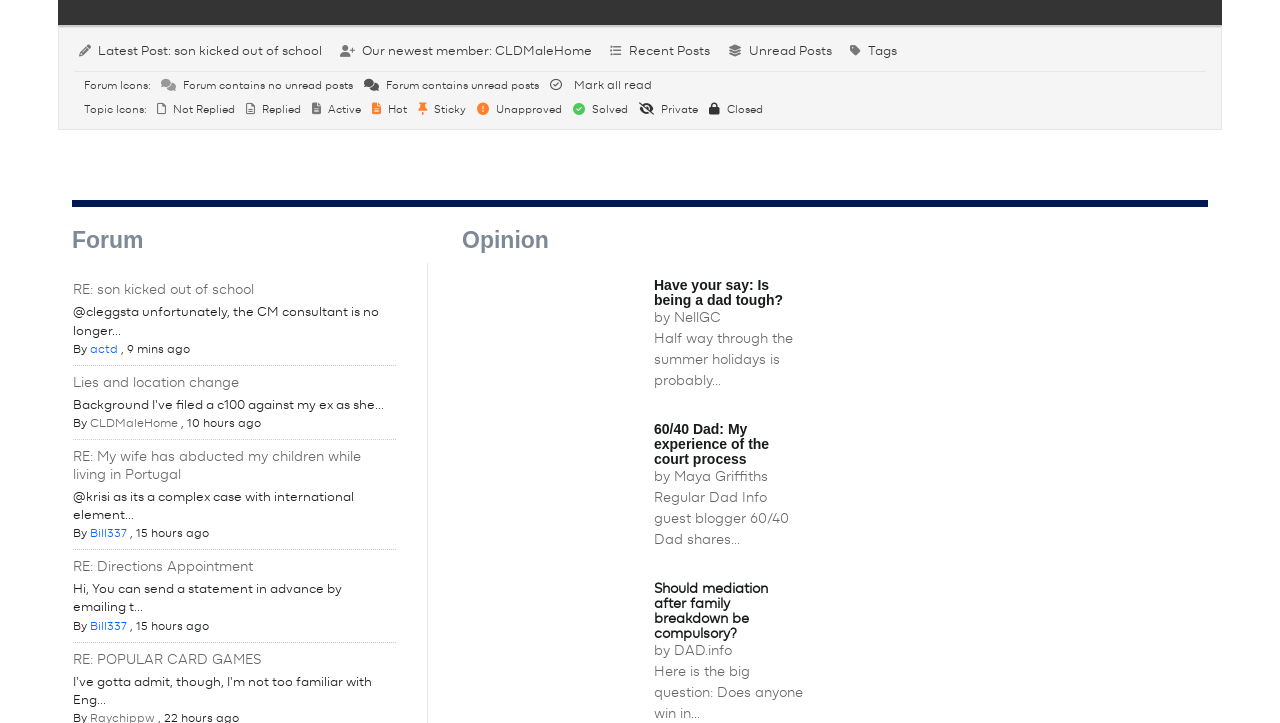Locate the bounding box coordinates of the clickable area to execute the instruction: "View the opinion 'Have your say: Is being a dad tough?'". Provide the coordinates as four float numbers between 0 and 1, represented as [left, top, right, bottom].

[0.511, 0.384, 0.612, 0.426]